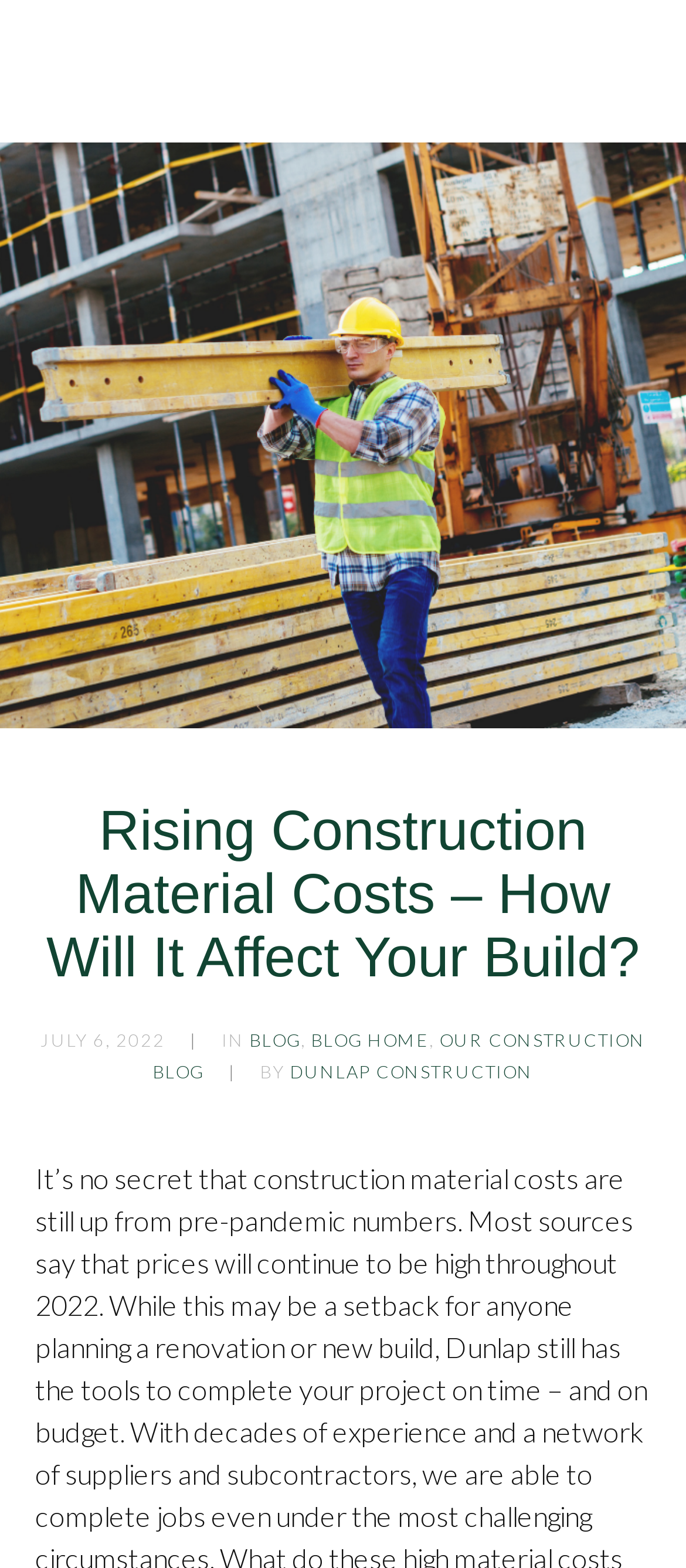What is the topic of the blog post?
Answer with a single word or short phrase according to what you see in the image.

Rising Construction Material Costs